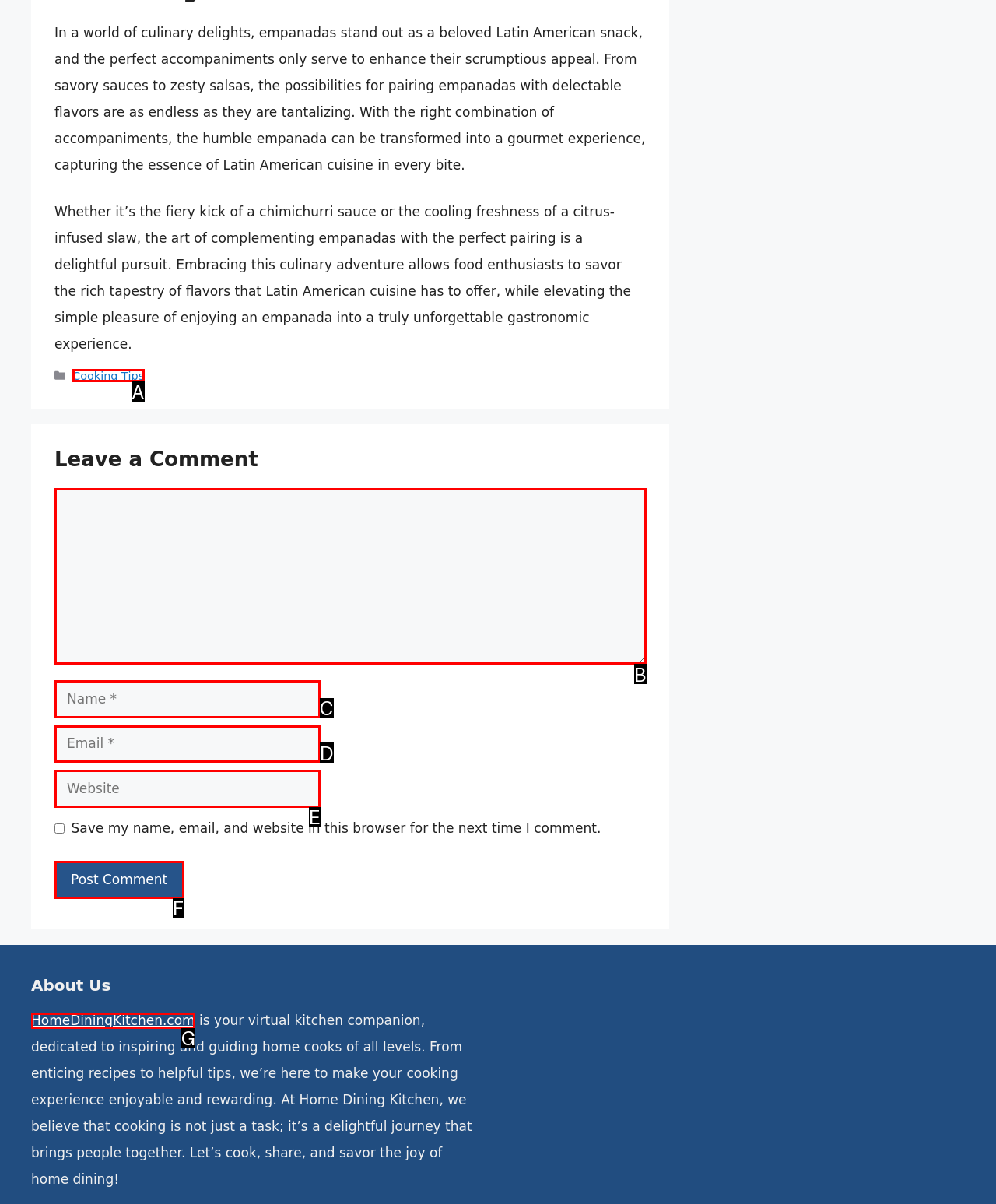Determine which option aligns with the description: See known issues. Provide the letter of the chosen option directly.

None